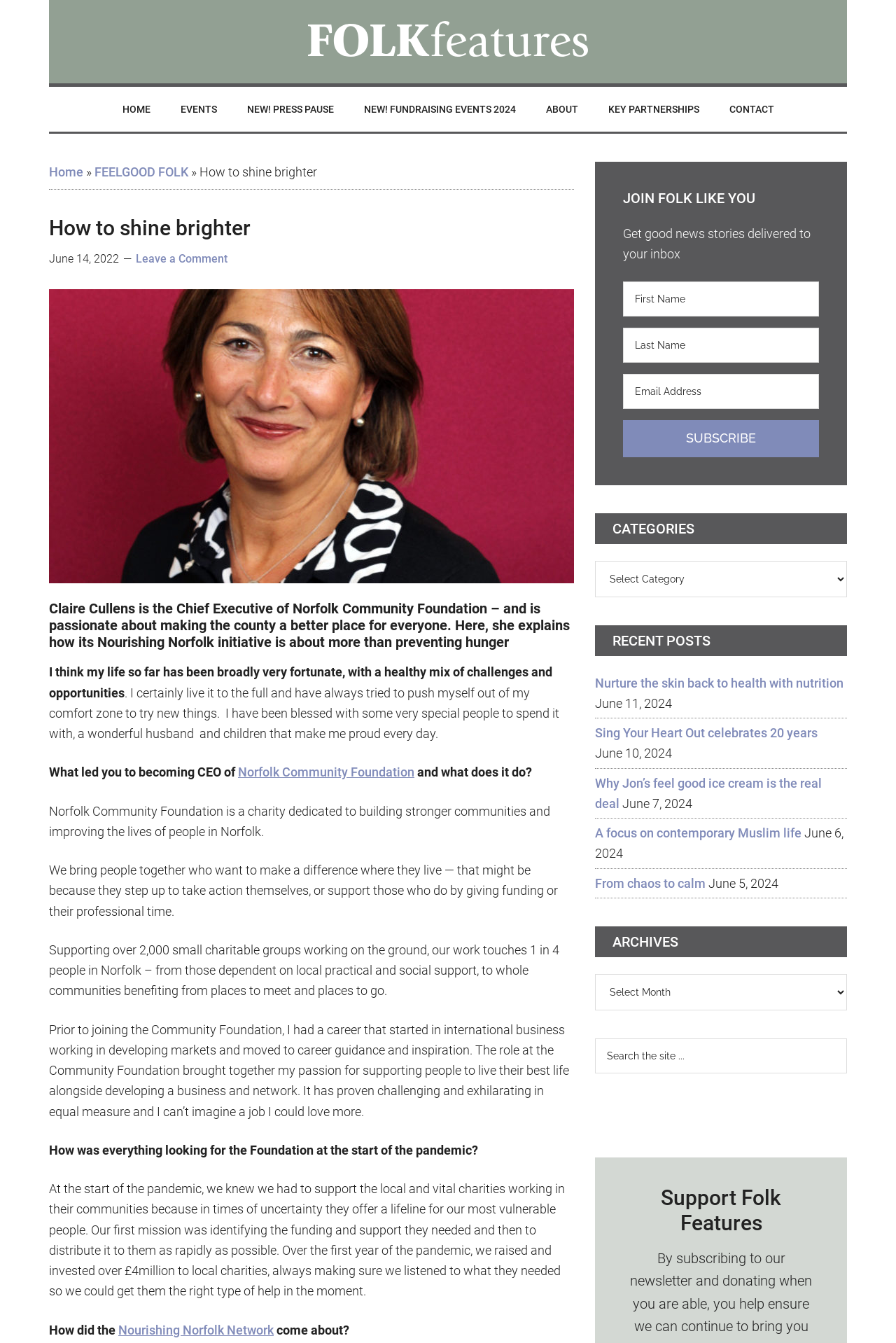Respond with a single word or phrase:
What is the name of the initiative mentioned in the article?

Nourishing Norfolk